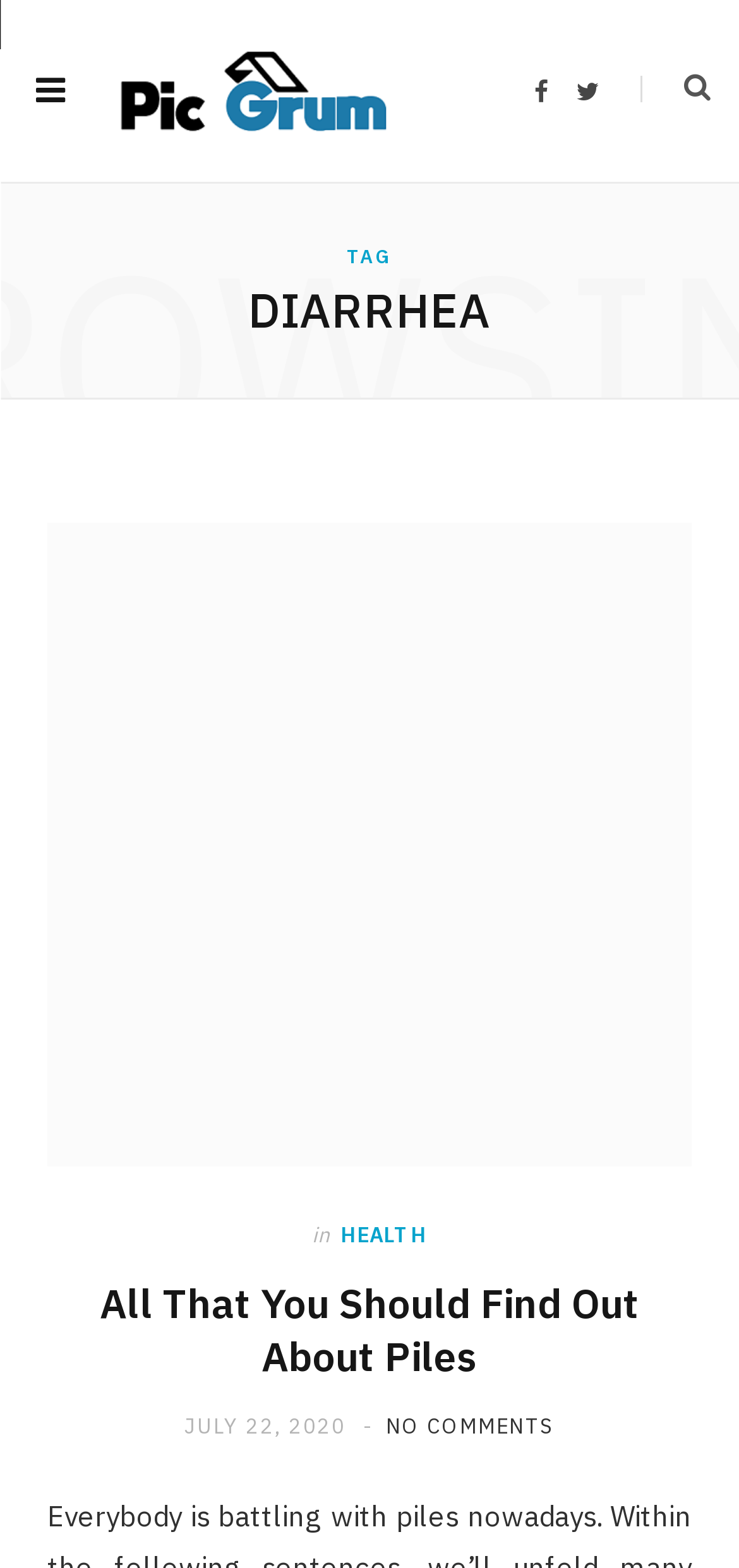What is the website's name?
Provide a one-word or short-phrase answer based on the image.

Picgrum